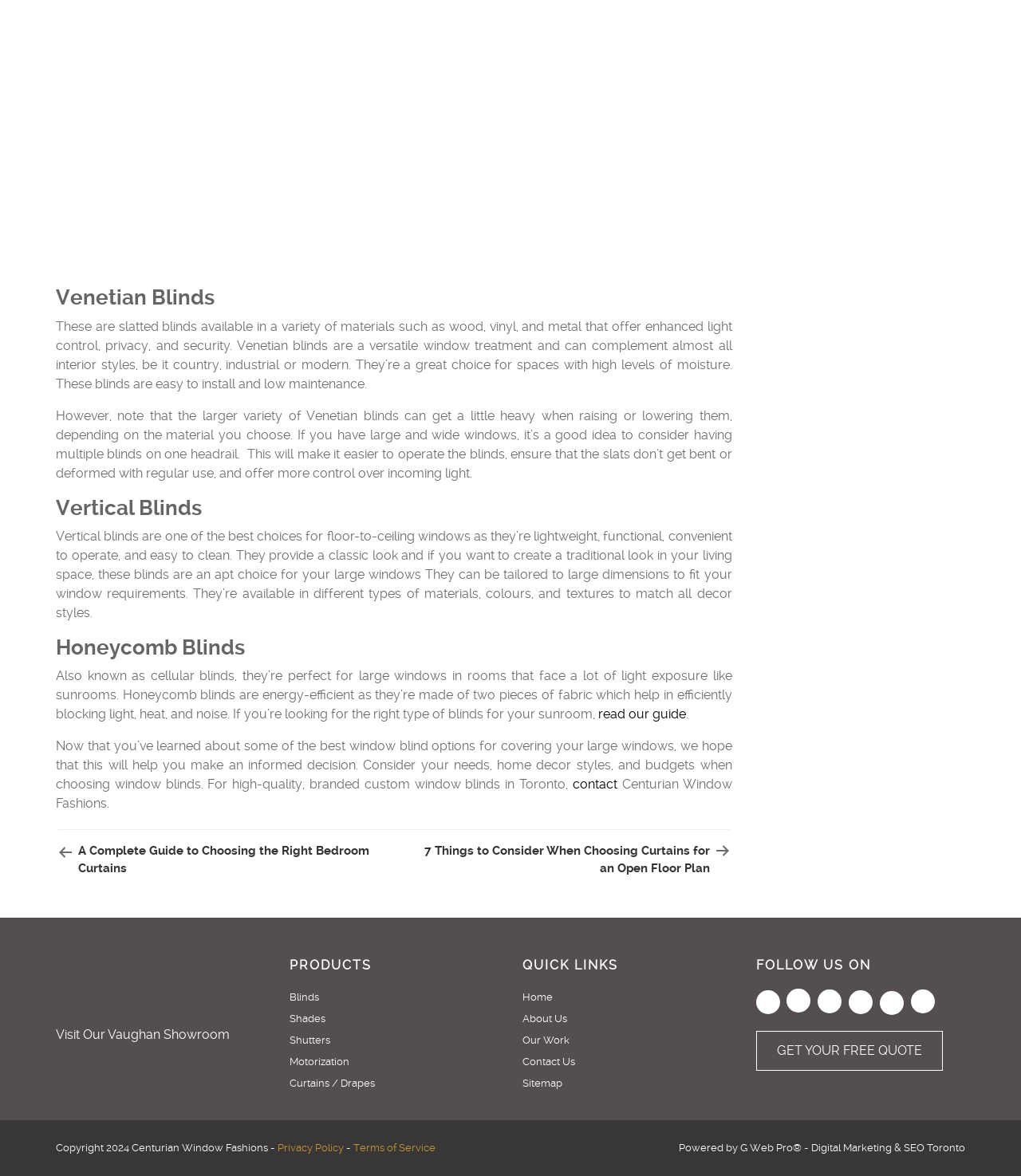What is the purpose of Honeycomb blinds?
Using the visual information, answer the question in a single word or phrase.

Energy efficiency